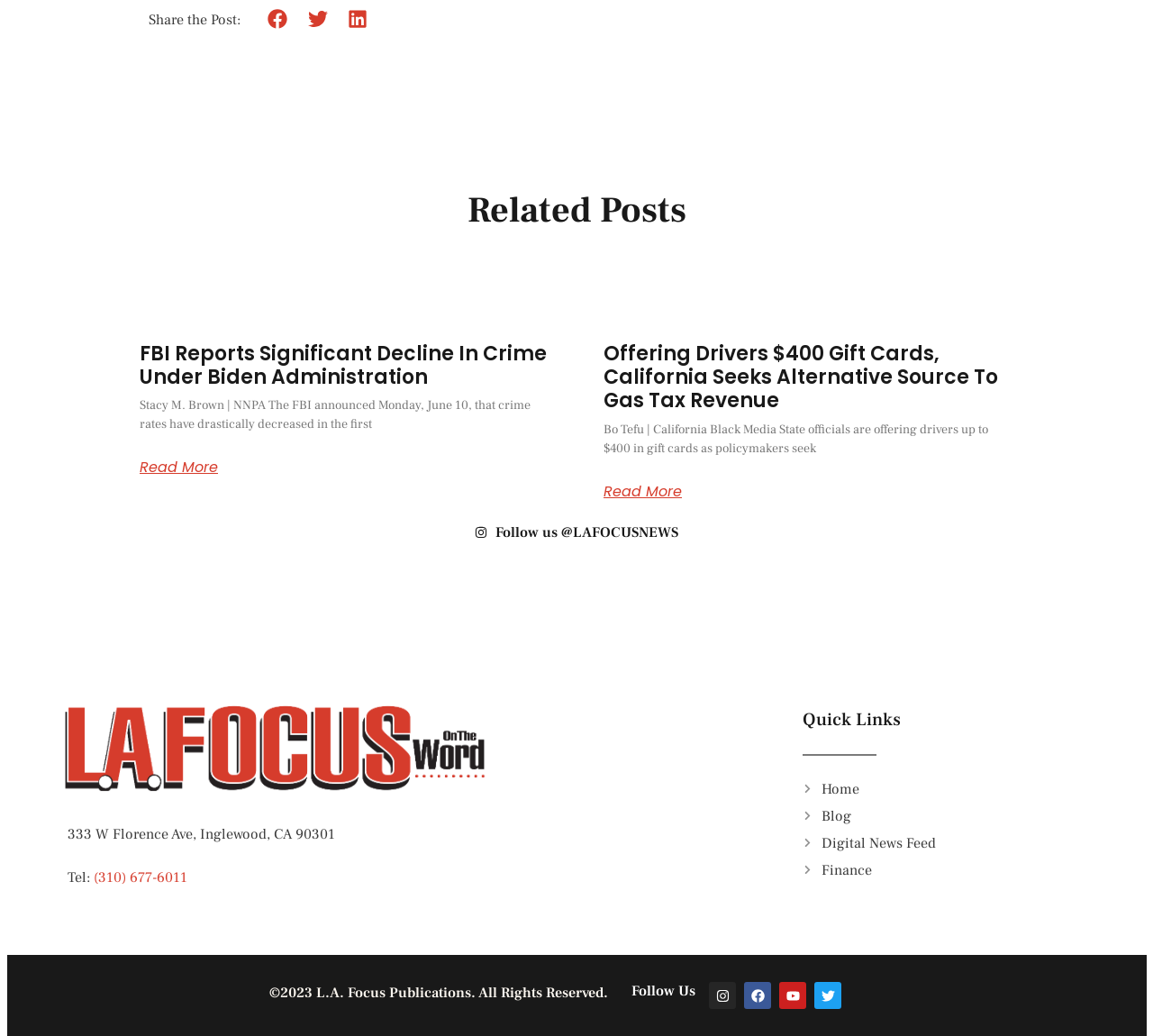Specify the bounding box coordinates of the element's region that should be clicked to achieve the following instruction: "Read more about FBI Reports Significant Decline in Crime Under Biden Administration". The bounding box coordinates consist of four float numbers between 0 and 1, in the format [left, top, right, bottom].

[0.121, 0.445, 0.189, 0.459]